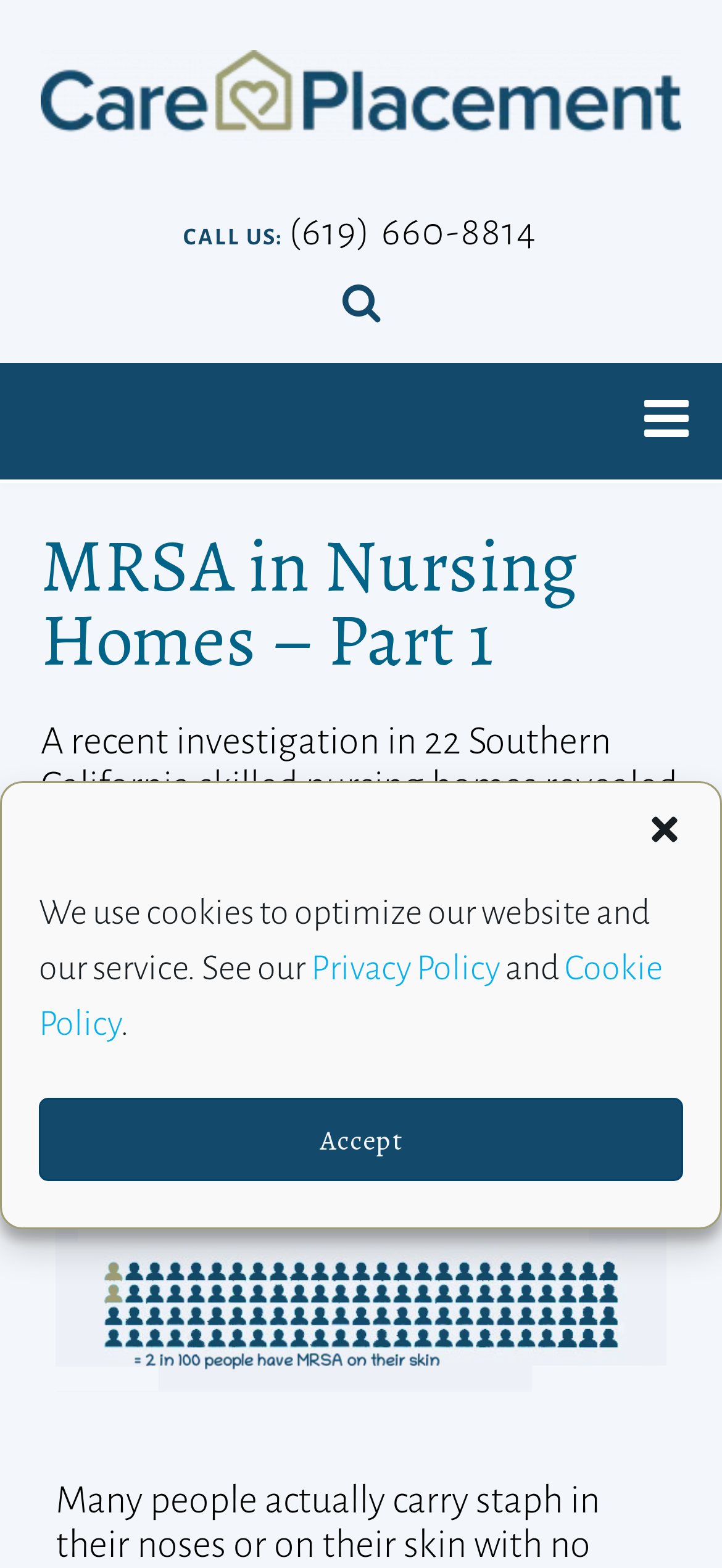Please reply with a single word or brief phrase to the question: 
What is the name of the company or organization?

Care Placement